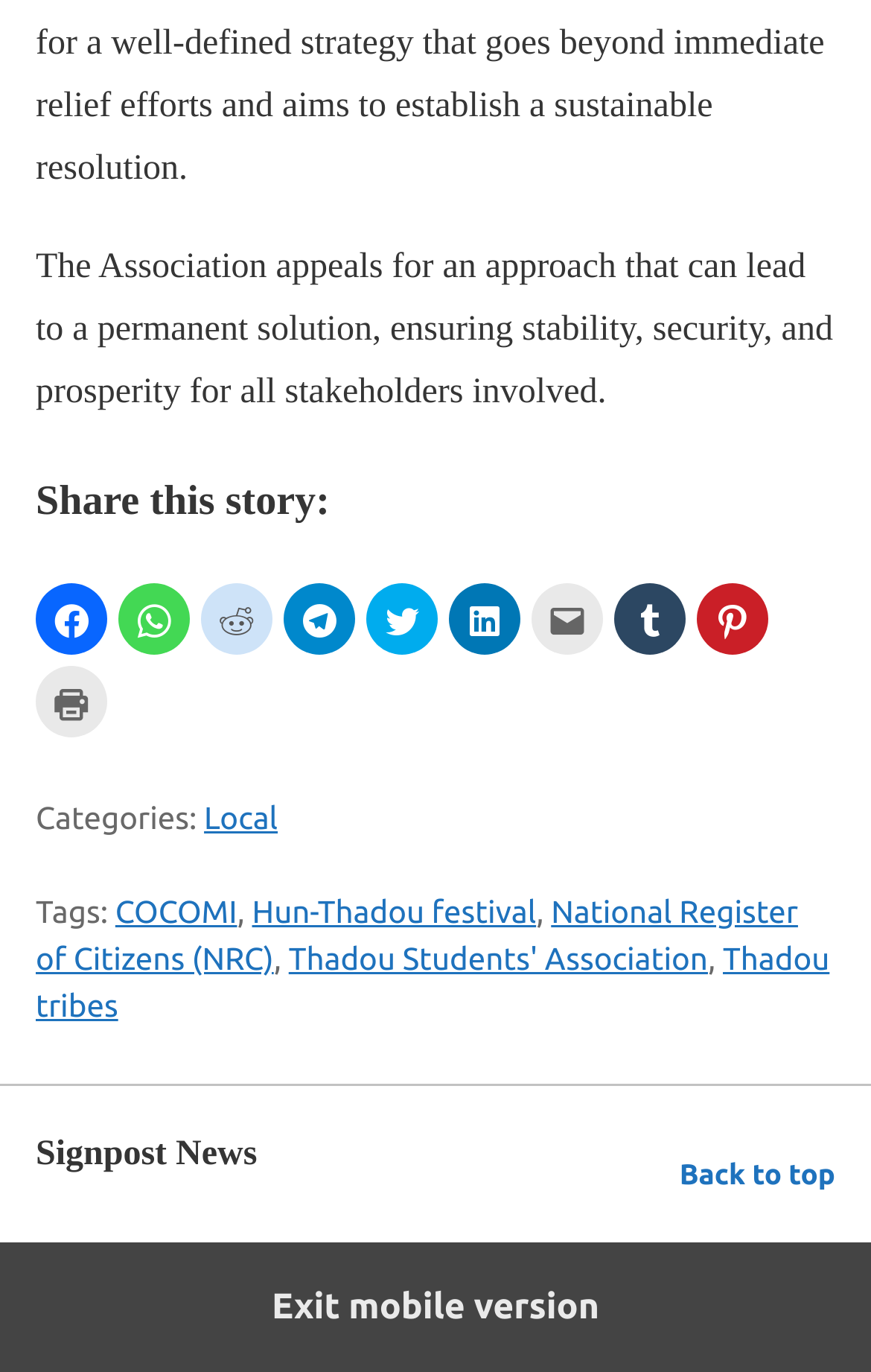Please identify the bounding box coordinates of the area I need to click to accomplish the following instruction: "Exit mobile version".

[0.0, 0.905, 1.0, 0.999]